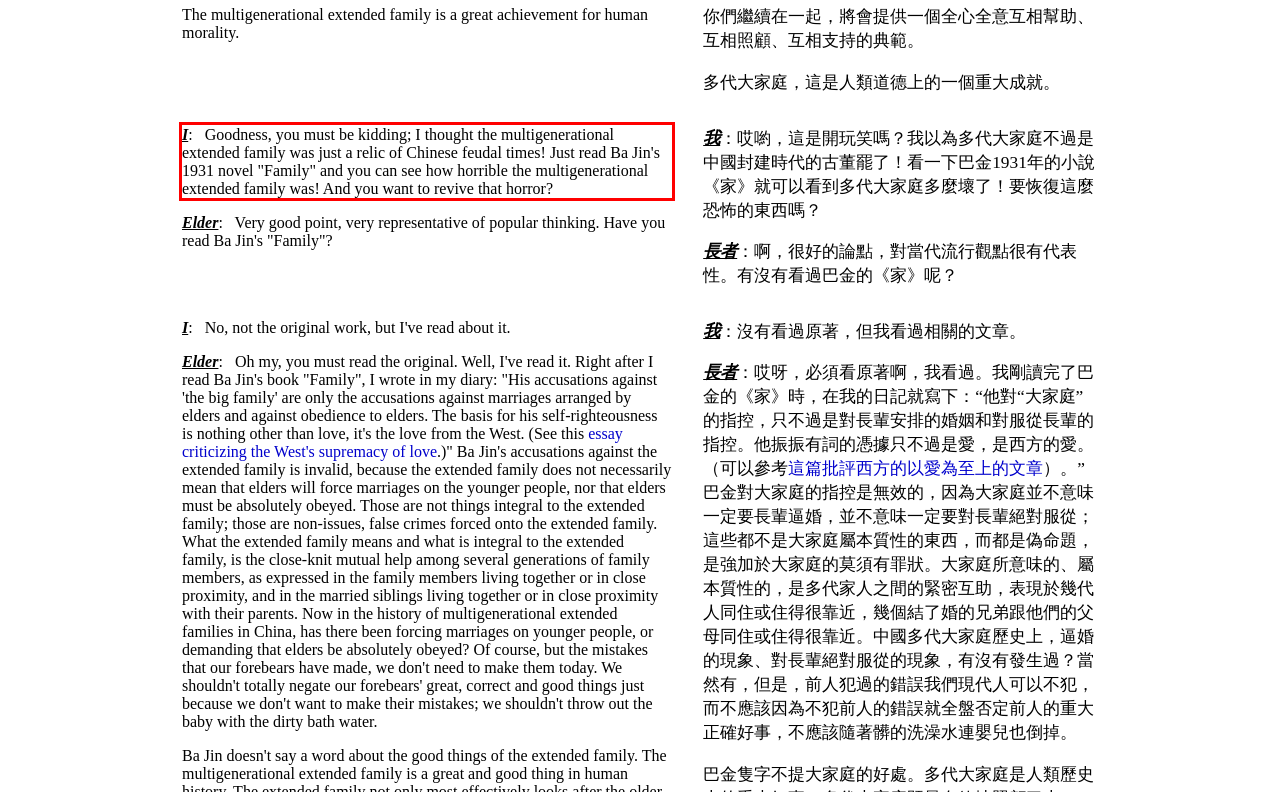From the given screenshot of a webpage, identify the red bounding box and extract the text content within it.

I: Goodness, you must be kidding; I thought the multigenerational extended family was just a relic of Chinese feudal times! Just read Ba Jin's 1931 novel "Family" and you can see how horrible the multigenerational extended family was! And you want to revive that horror?